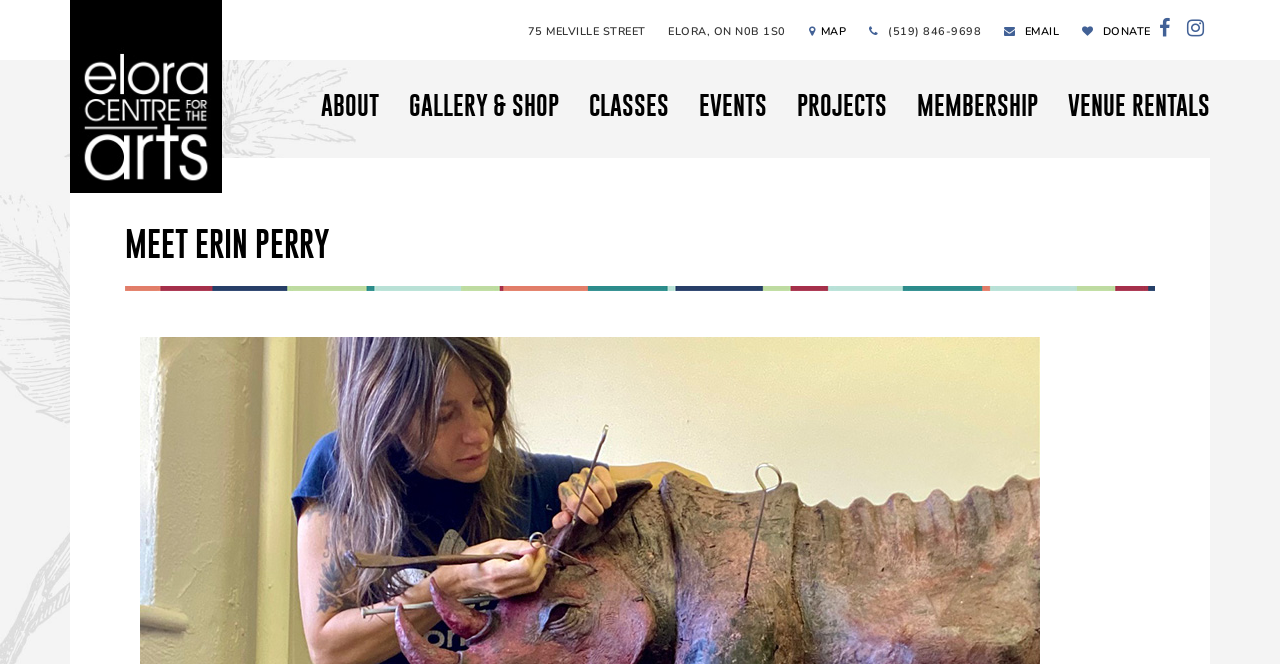What is the address of Elora Centre for the Arts?
Give a detailed and exhaustive answer to the question.

I found the address by looking at the top section of the webpage, where the contact information is displayed. The static text elements [166] and [167] contain the address, which is '75 MELVILLE STREET, ELORA, ON N0B 1S0'.